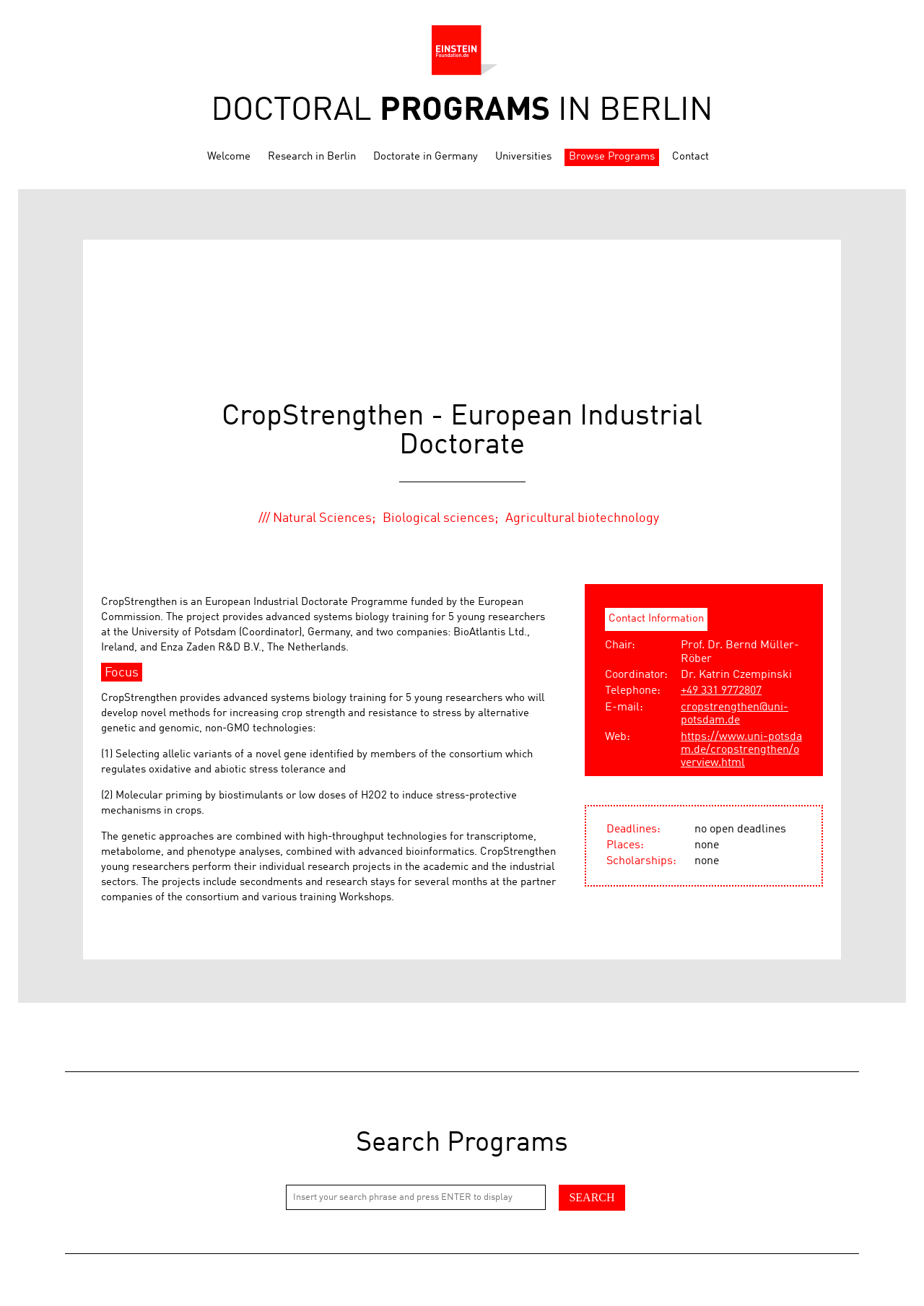Elaborate on the information and visuals displayed on the webpage.

The webpage is about the Berlin Doctoral Programs, specifically the CropStrengthen - European Industrial Doctorate program. At the top, there are several links, including "Welcome", "Research in Berlin", "Doctorate in Germany", and "Browse Programs", which are positioned horizontally across the page. Below these links, there is a figure, likely an image, that takes up a significant portion of the page.

The main content of the page is divided into sections. The first section has a heading "CropStrengthen - European Industrial Doctorate" and provides an introduction to the program, which is funded by the European Commission. This section also lists the participating universities and companies.

The next section is titled "Focus" and describes the program's objectives, including the development of novel methods for increasing crop strength and resistance to stress using alternative genetic and genomic, non-GMO technologies. This section is followed by a table that provides contact information, including the chair, coordinator, telephone number, email, and website.

Below the table, there is a section with a heading "Search Programs" and a search box where users can enter a search phrase and press ENTER to display results. There is also a button labeled "Search" next to the search box.

Throughout the page, there are several headings, links, and static text elements that provide additional information about the program, its objectives, and its participants.